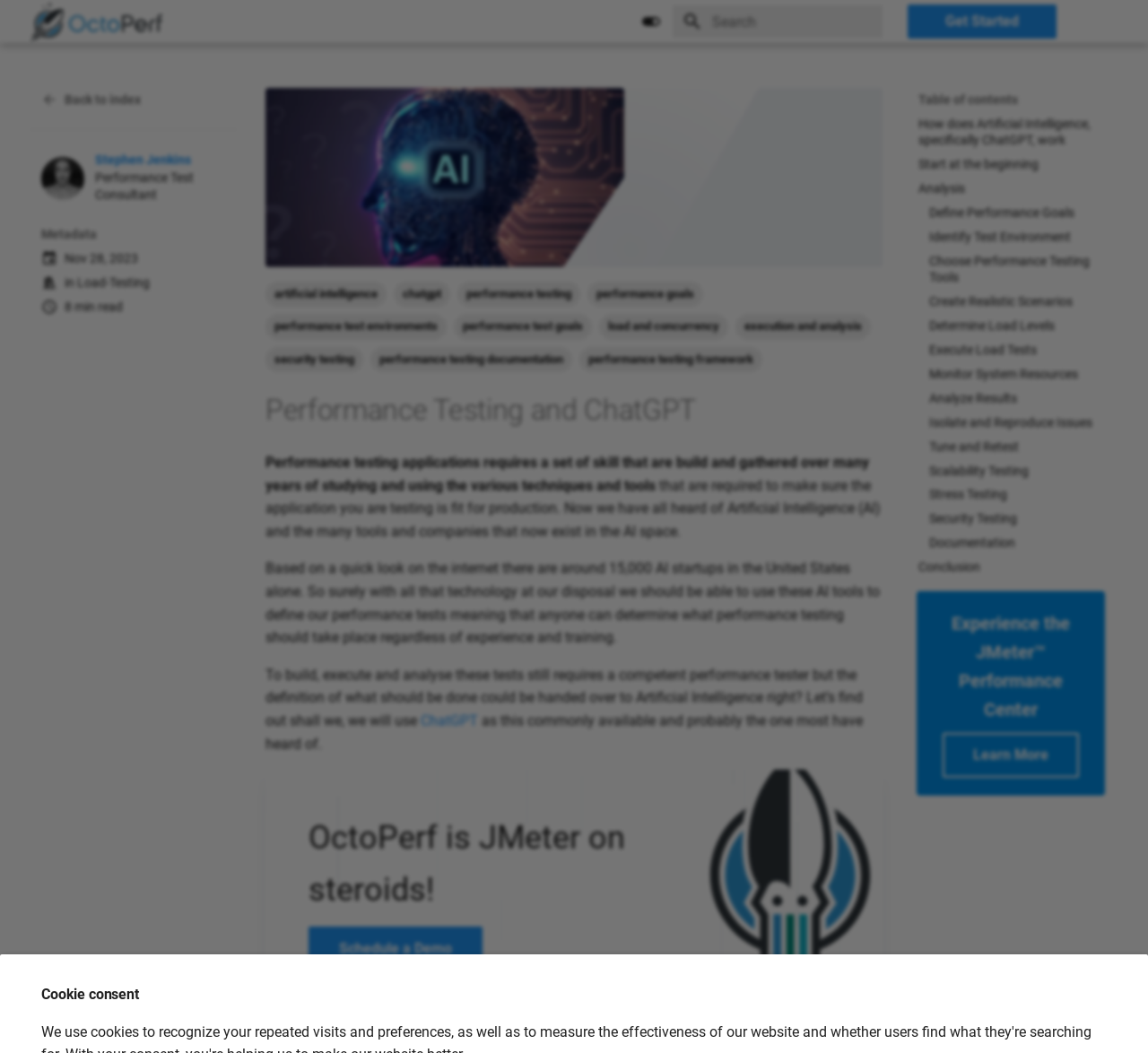What is the topic of the article?
Please answer the question as detailed as possible.

I found the answer by reading the heading at the top of the webpage, which says 'Performance Testing and ChatGPT'.